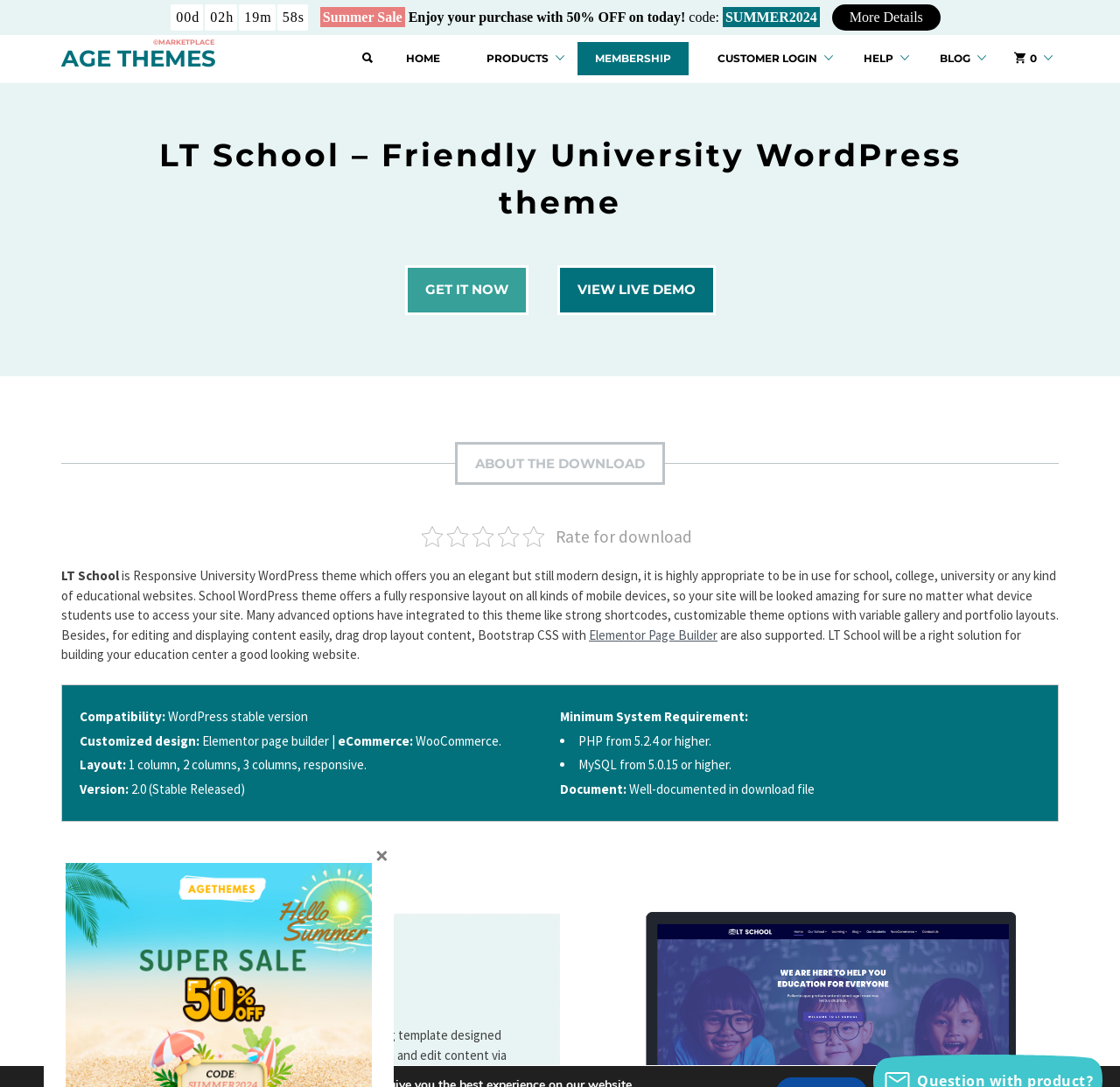What is the discount percentage for the Summer Sale?
Look at the image and answer with only one word or phrase.

50% OFF